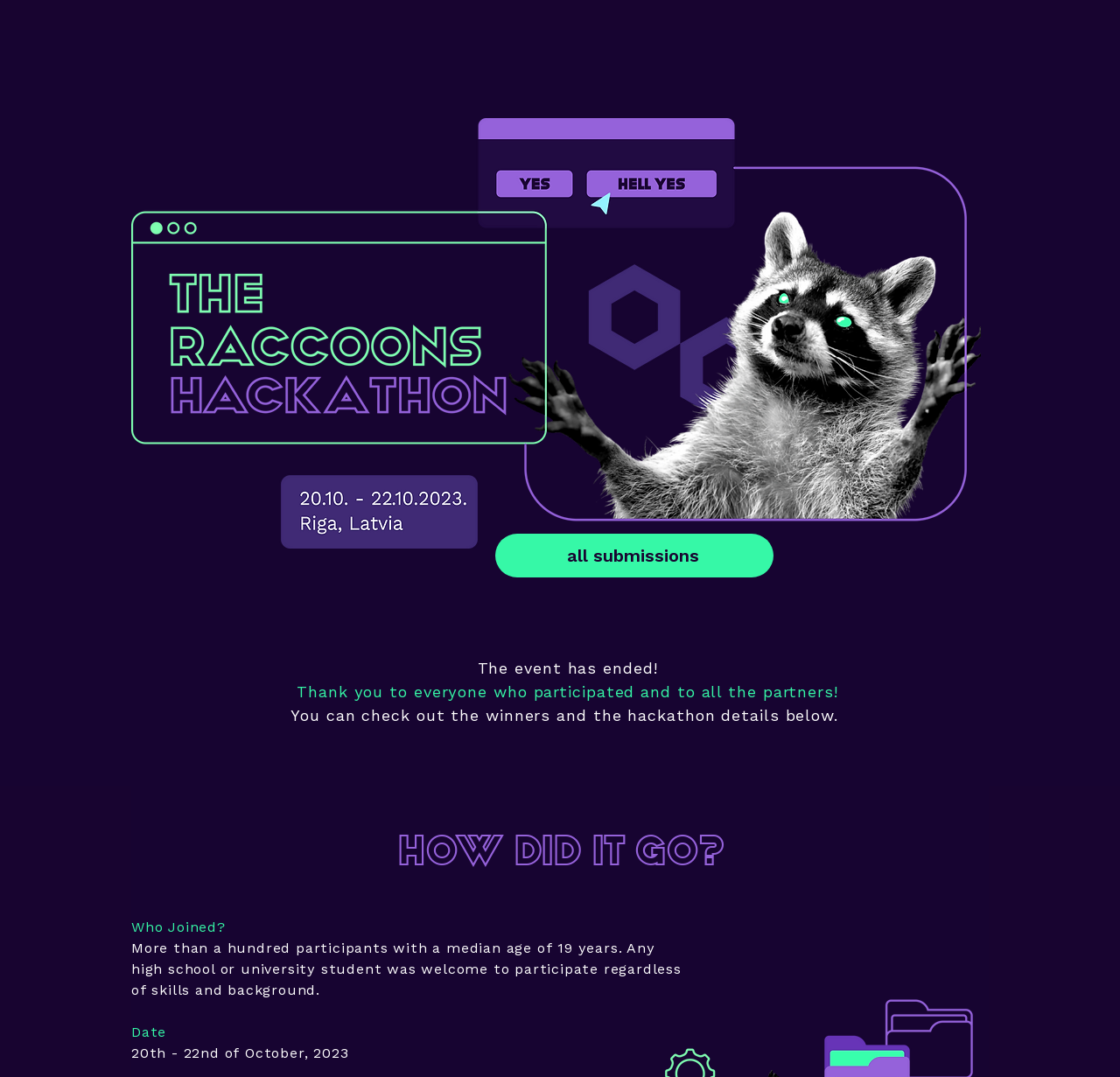Determine the bounding box coordinates of the UI element described by: "Karina Duvall".

None